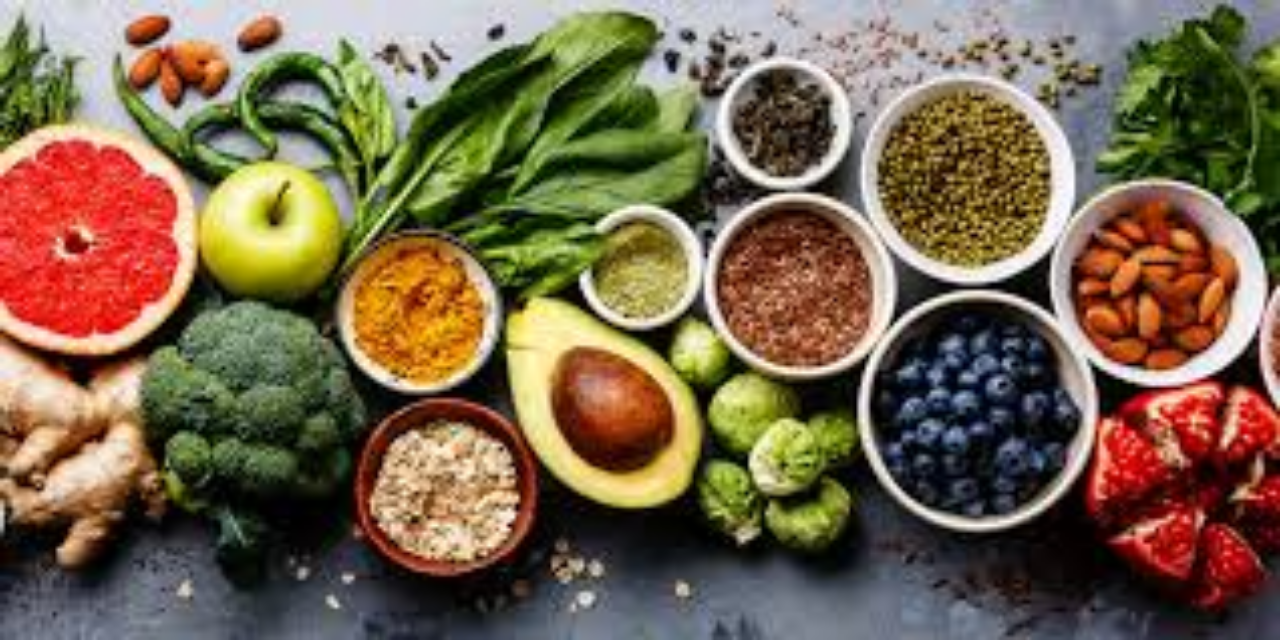Detail every significant feature and component of the image.

This vibrant and colorful arrangement showcases a variety of fresh fruits, vegetables, and wholesome ingredients that emphasize a healthy lifestyle. At the forefront, a striking half of a grapefruit sits next to a vibrant green apple, embodying both tart and sweet flavors. The layout includes rich green broccoli, succulent avocado, and a medley of leafy greens, highlighting their nutritional benefits. 

Surrounding these fresh items are several small bowls filled with spices and grains, including ground turmeric and various seeds, which add both flavor and health benefits to dishes. Almonds and blueberries provide a nutritious, antioxidant-rich touch, while the bright red pomegranate adds a pop of color and aesthetic appeal. This arrangement beautifully illustrates the diversity of plant-based foods, advocating for a diet rich in fruits, vegetables, and wholesome ingredients.